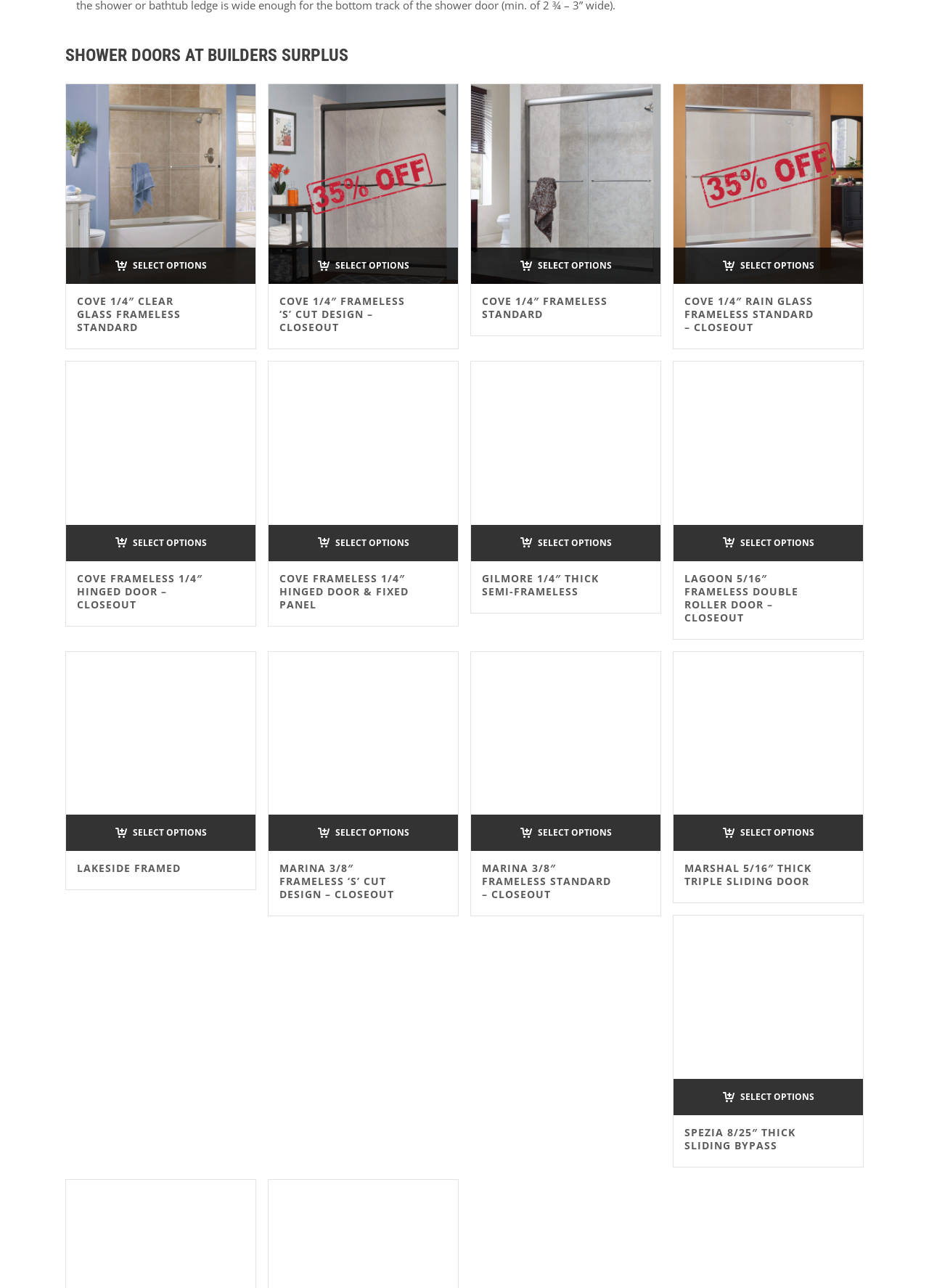Identify the bounding box coordinates of the clickable region to carry out the given instruction: "View Gilmore 1/4″ Thick Semi-Frameless product details".

[0.507, 0.281, 0.711, 0.436]